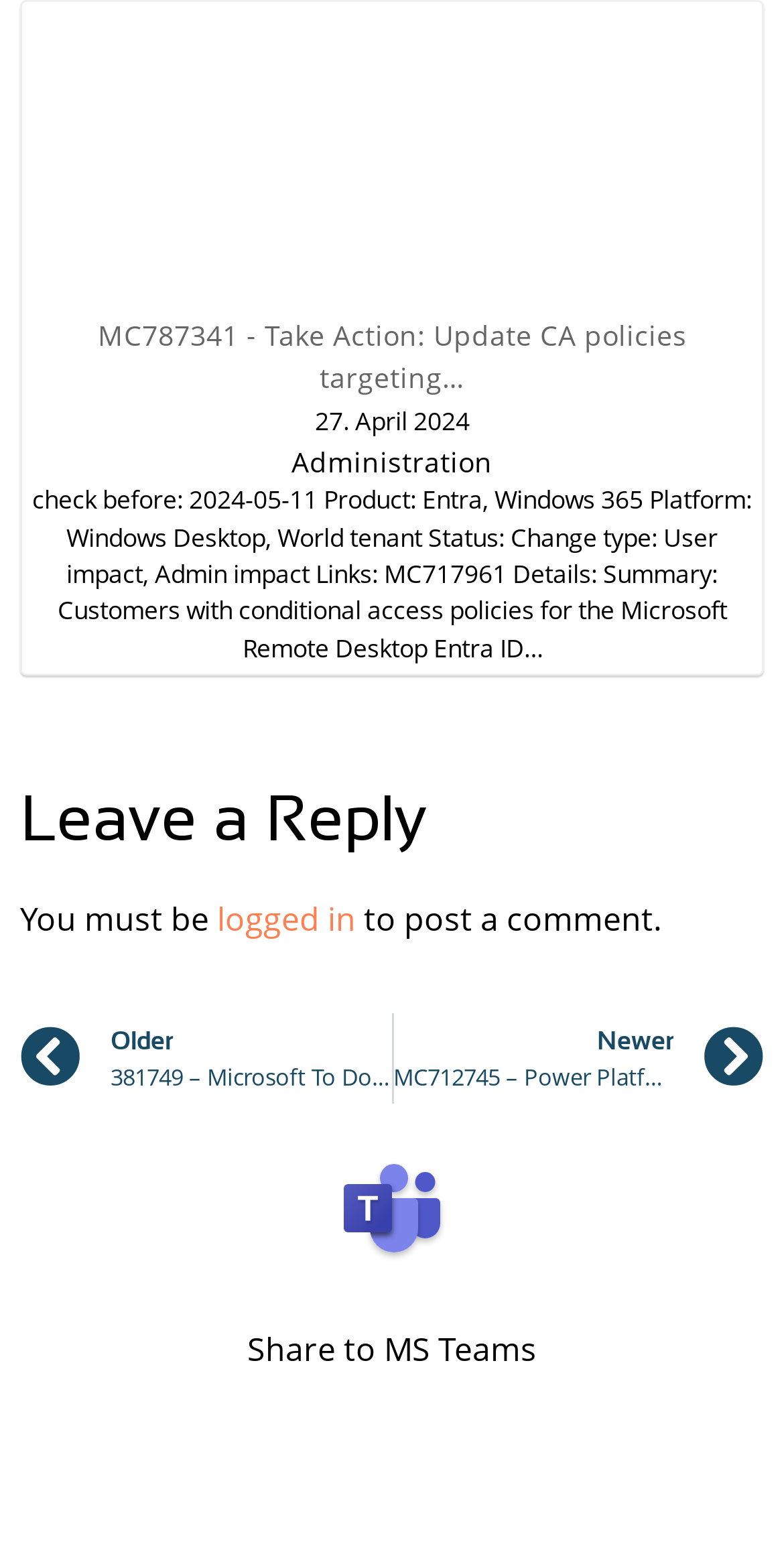Extract the bounding box coordinates for the UI element described as: "logged in".

[0.277, 0.576, 0.454, 0.604]